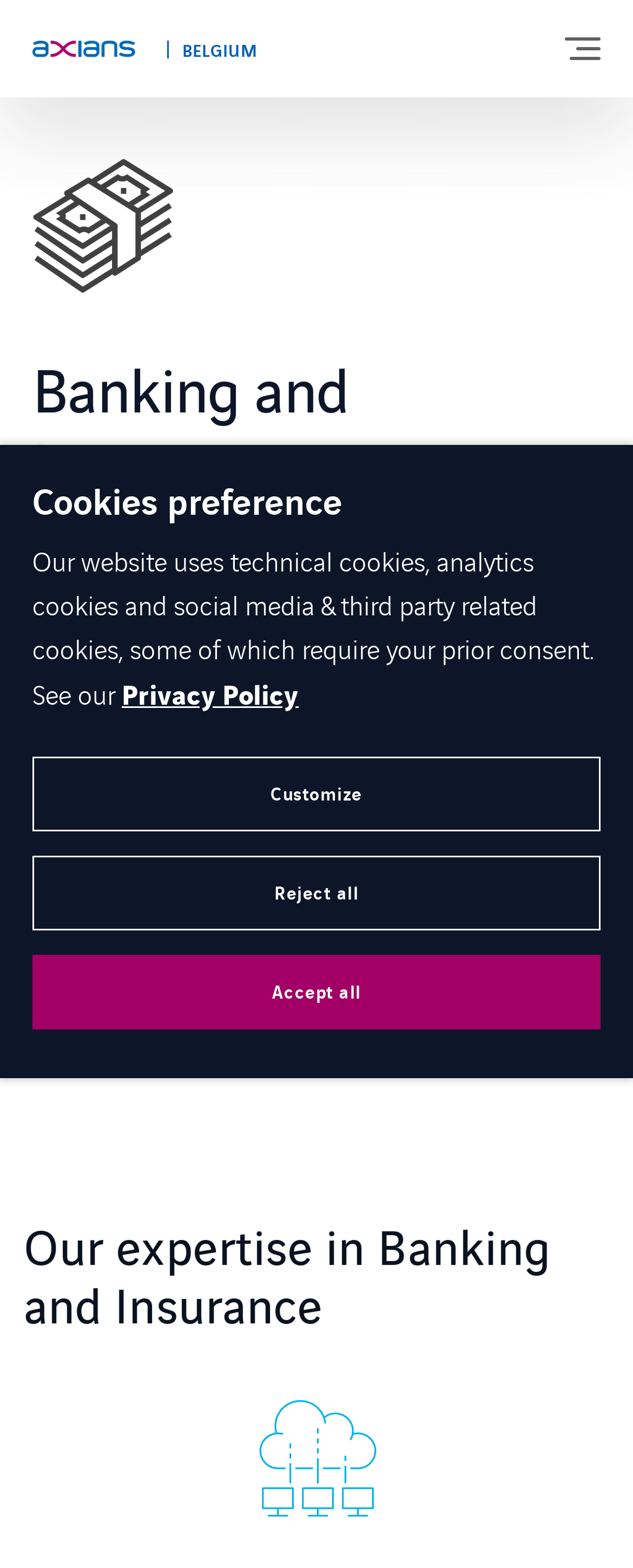Bounding box coordinates are specified in the format (top-left x, top-left y, bottom-right x, bottom-right y). All values are floating point numbers bounded between 0 and 1. Please provide the bounding box coordinate of the region this sentence describes: Customize

[0.051, 0.483, 0.949, 0.53]